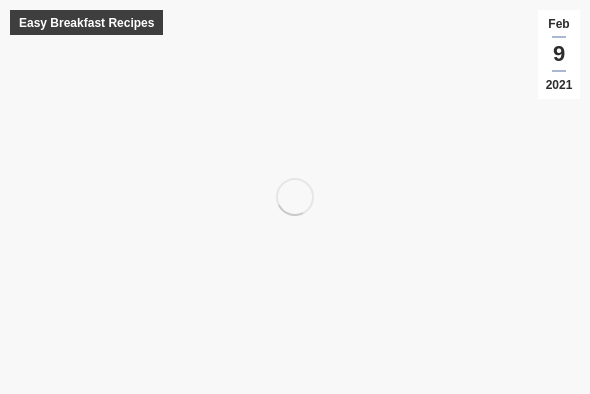When was the recipe feature published?
Identify the answer in the screenshot and reply with a single word or phrase.

February 9, 2021